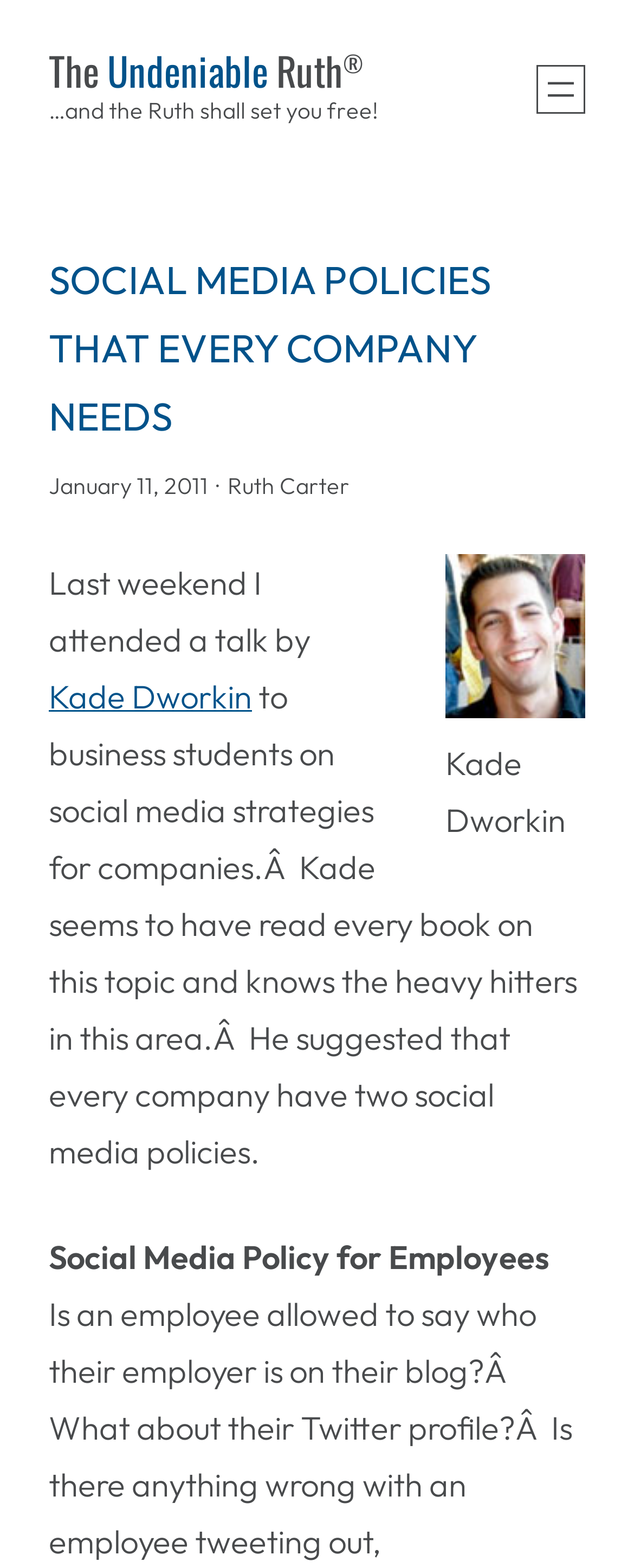Please identify the bounding box coordinates for the region that you need to click to follow this instruction: "Click on the image".

[0.703, 0.354, 0.923, 0.458]